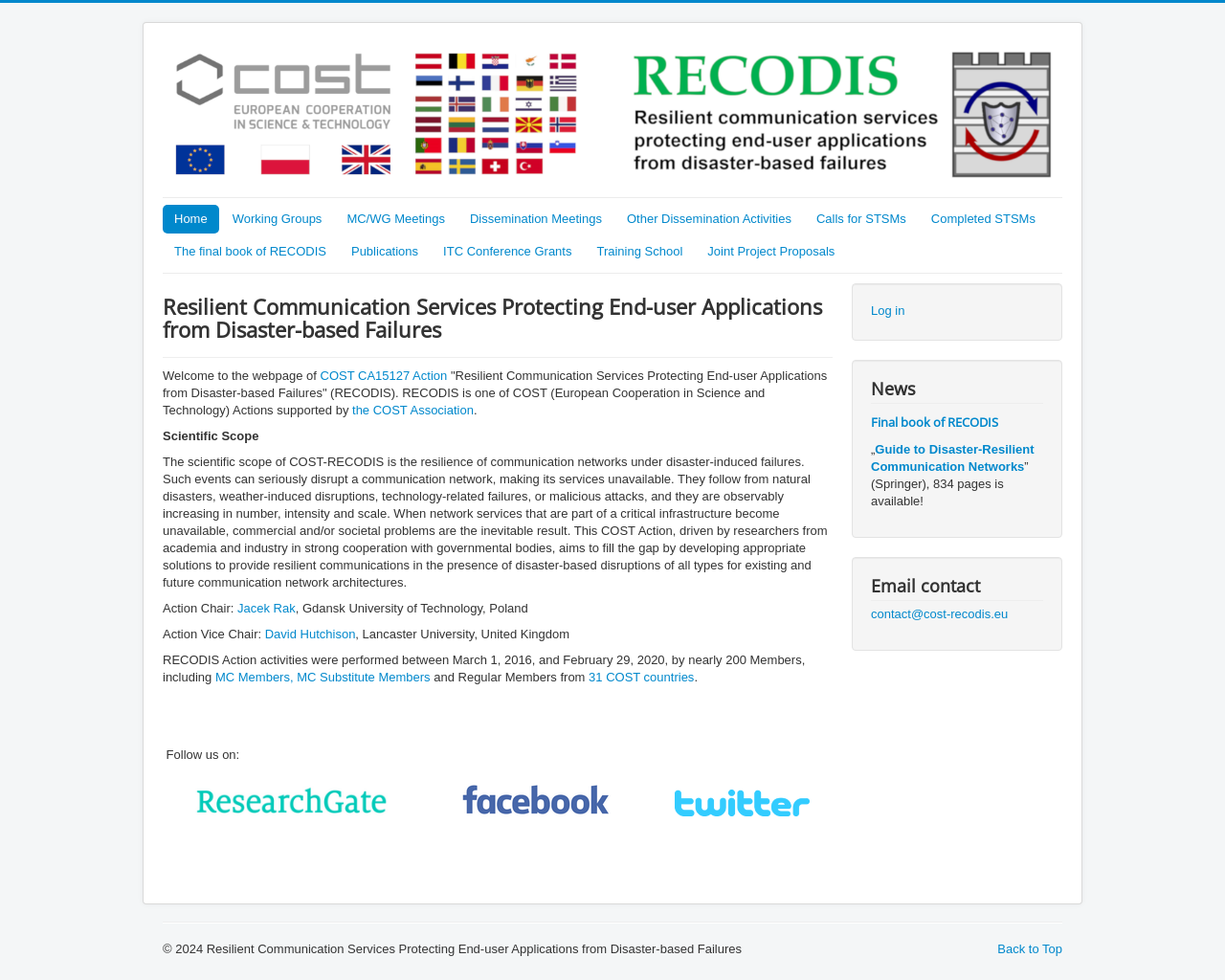Please determine the bounding box coordinates of the element to click on in order to accomplish the following task: "Read the 'Final book of RECODIS'". Ensure the coordinates are four float numbers ranging from 0 to 1, i.e., [left, top, right, bottom].

[0.711, 0.422, 0.815, 0.44]